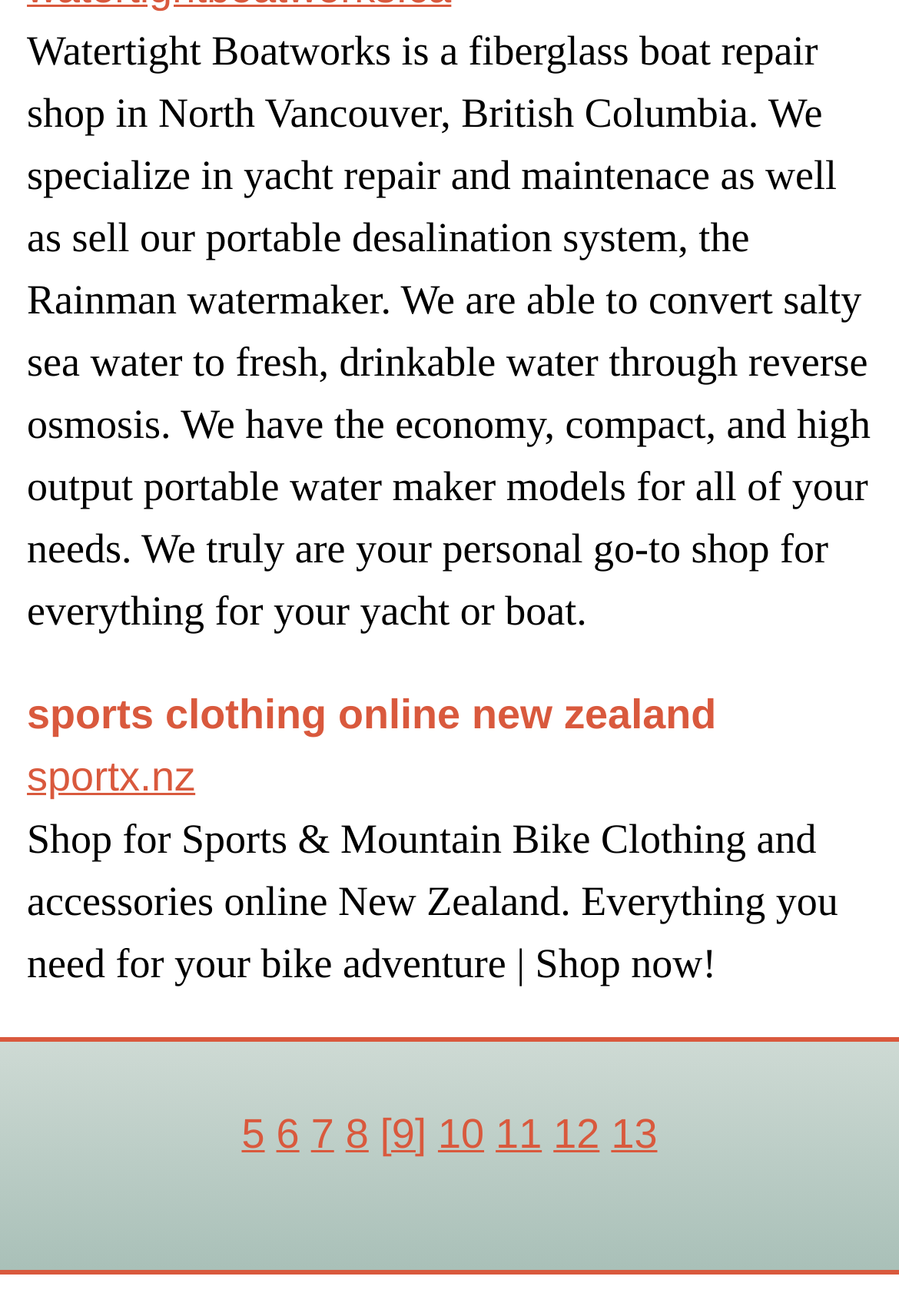Provide a one-word or short-phrase response to the question:
What is the website sportx.nz about?

Sports & Mountain Bike Clothing